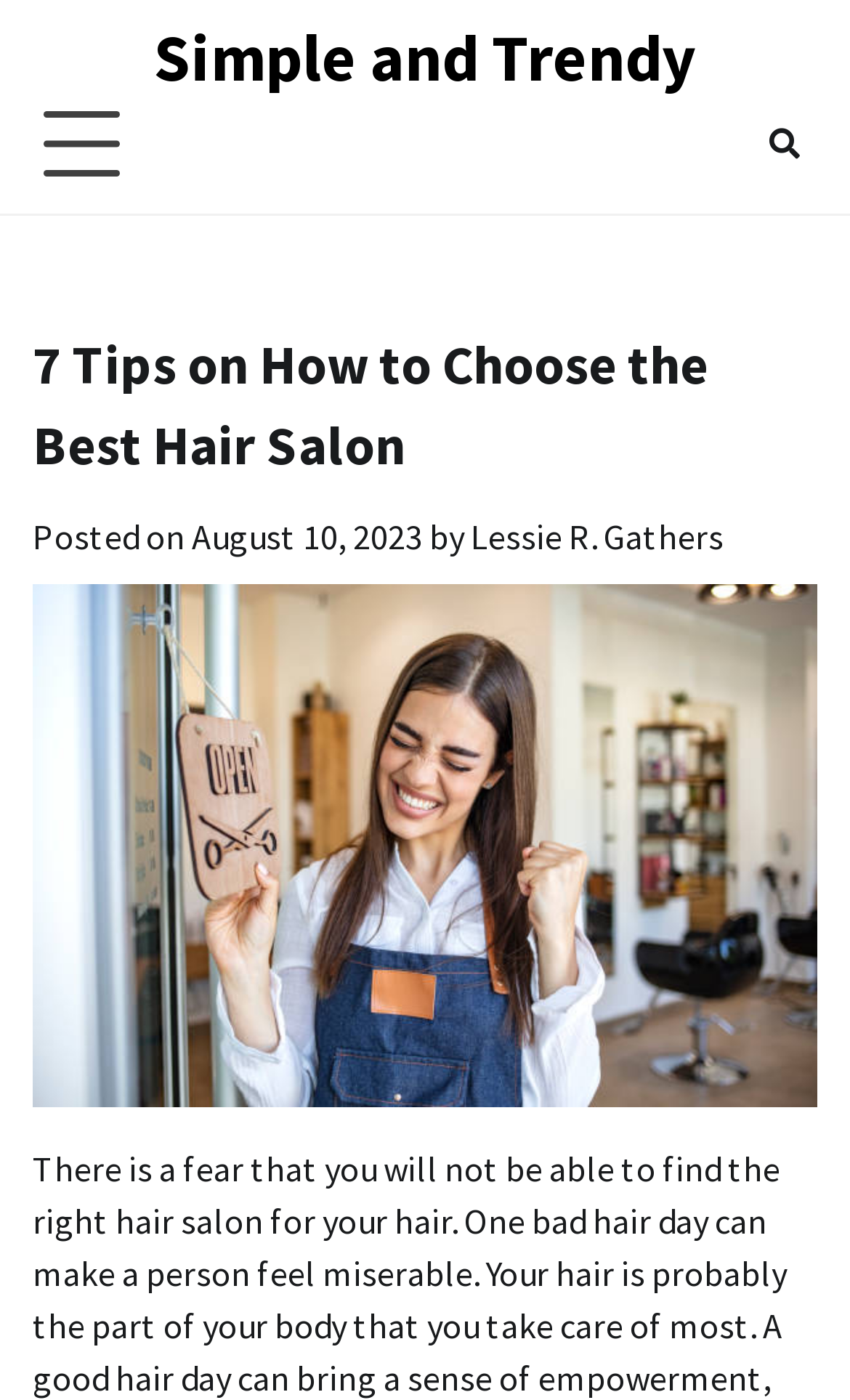Describe every aspect of the webpage in a detailed manner.

The webpage is about choosing the best hair salon, with a focus on 7 tips. At the top left, there is a link to "Simple and Trendy", which is likely the website's name or a related page. Next to it, on the top left, is a button that controls the primary menu, but it is not expanded. 

On the top right, there is a link with an icon, represented by '\uf002'. Below this icon, there is a header section that spans the entire width of the page. Within this header, there is a heading that reads "7 Tips on How to Choose the Best Hair Salon". 

Below the heading, there is a section that displays the post's metadata. It starts with the text "Posted on", followed by a link to the date "August 10, 2023", which is also marked as a time element. The author's name, "Lessie R. Gathers", is displayed as a link next to the date.